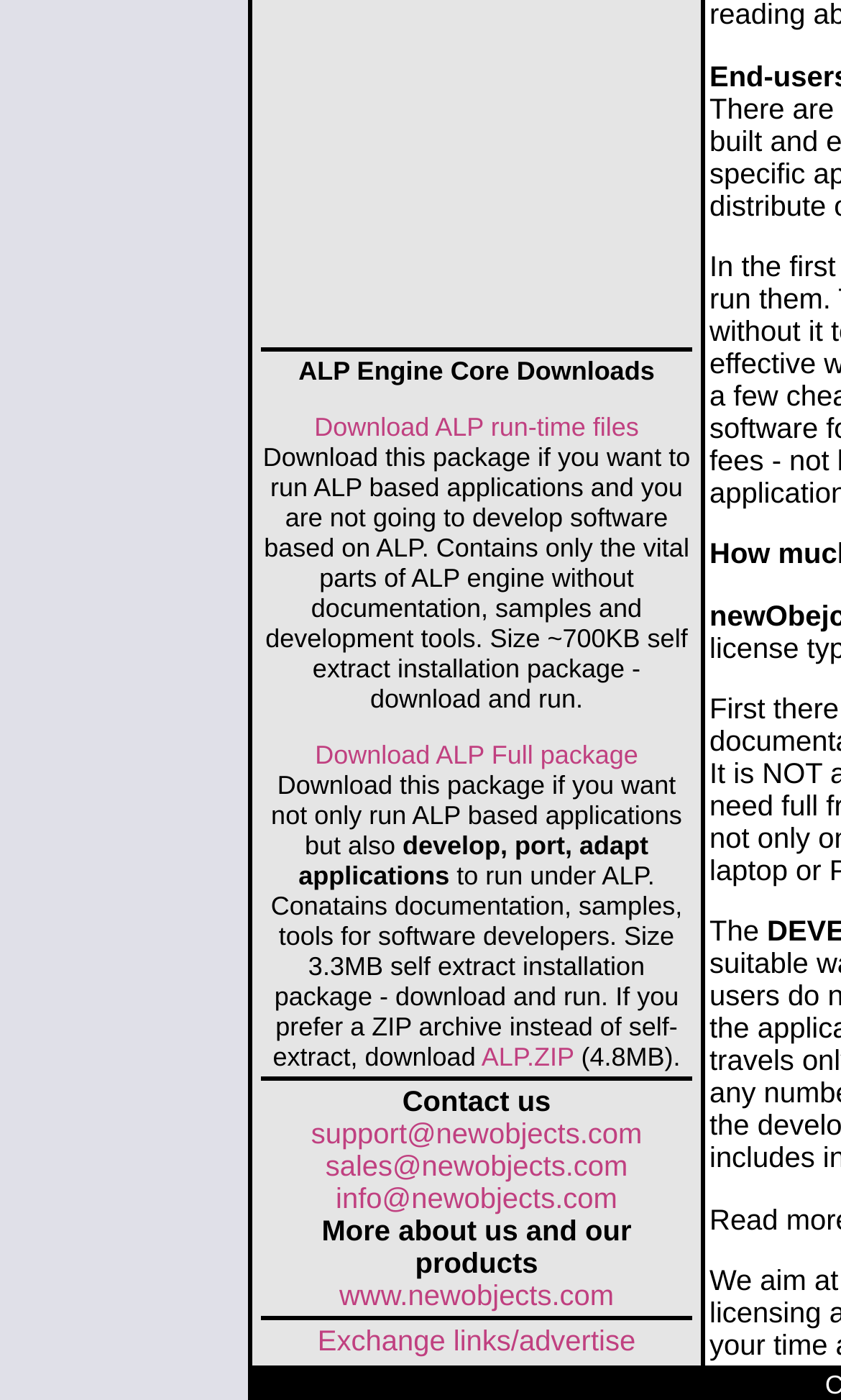What is the purpose of the ALP Full package?
Please provide a single word or phrase as the answer based on the screenshot.

Develop, port, adapt applications